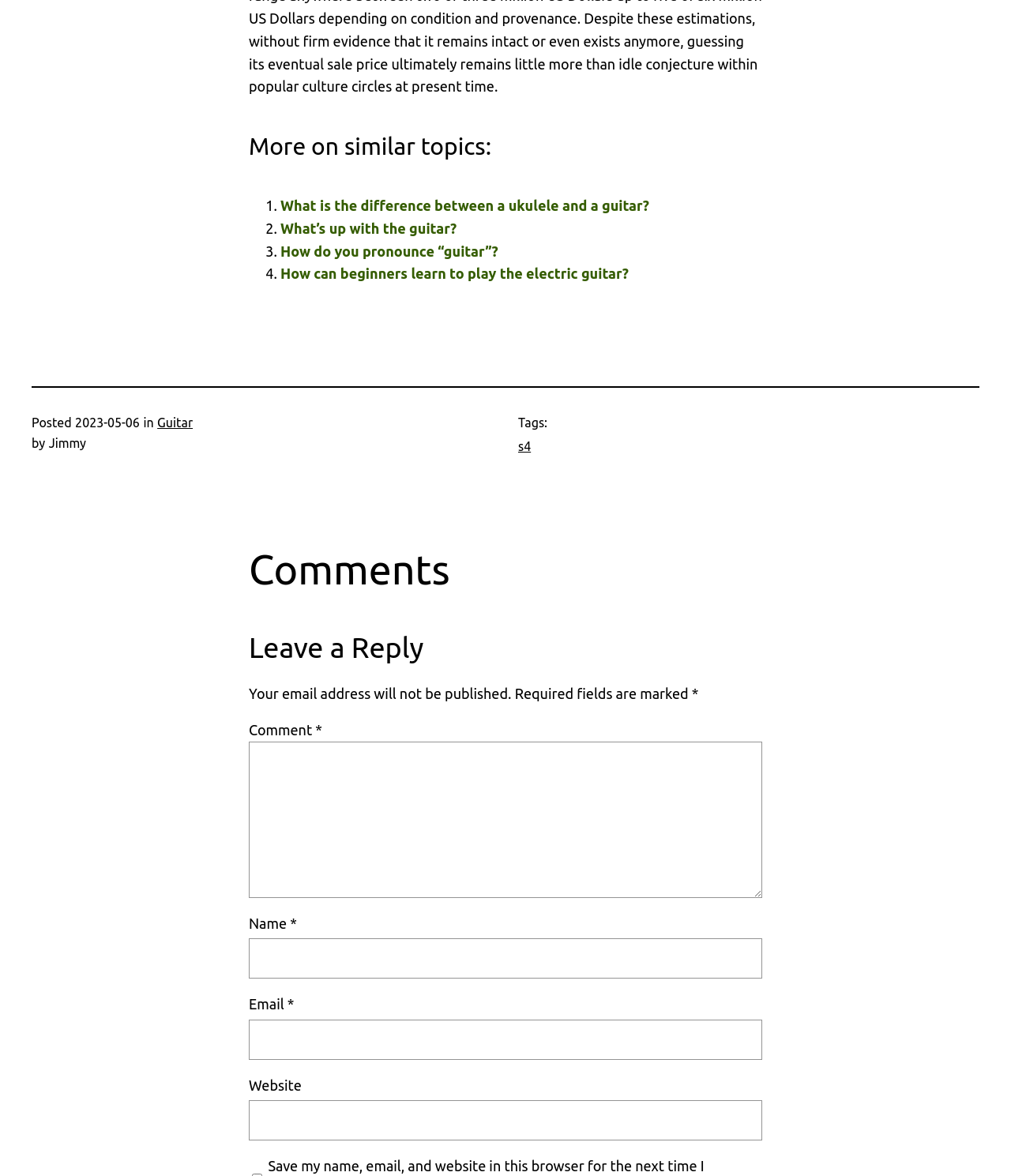Pinpoint the bounding box coordinates of the area that should be clicked to complete the following instruction: "Enter your email". The coordinates must be given as four float numbers between 0 and 1, i.e., [left, top, right, bottom].

[0.246, 0.867, 0.754, 0.901]